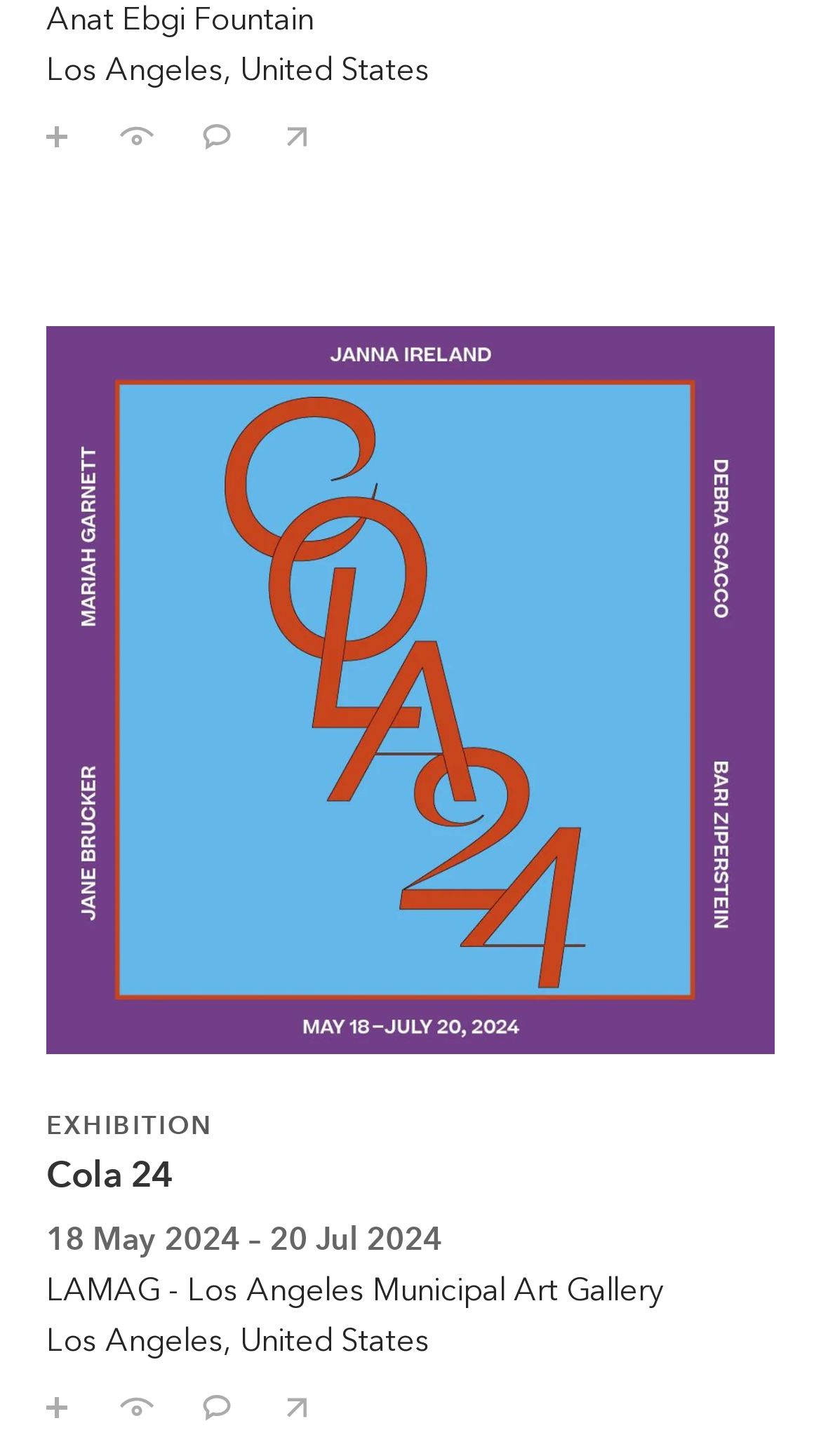Determine the bounding box coordinates of the section I need to click to execute the following instruction: "Share Jordan Nassar: Surge with your friends". Provide the coordinates as four float numbers between 0 and 1, i.e., [left, top, right, bottom].

[0.31, 0.065, 0.382, 0.108]